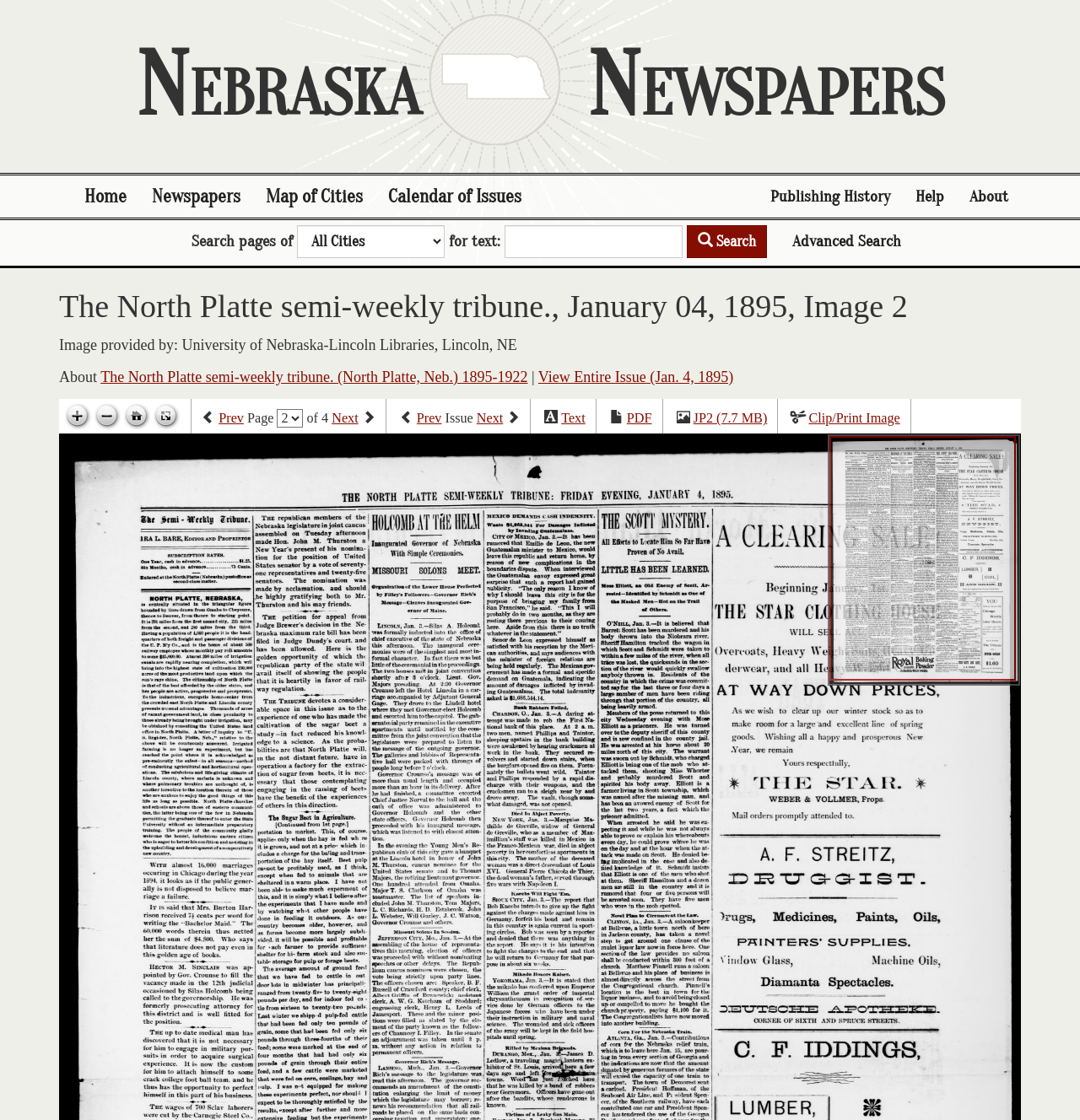What is the format of the downloadable file?
Based on the image, answer the question with as much detail as possible.

The format of the downloadable file can be found in the link 'JP2 (7.7 MB)' which is located at the bottom of the webpage.